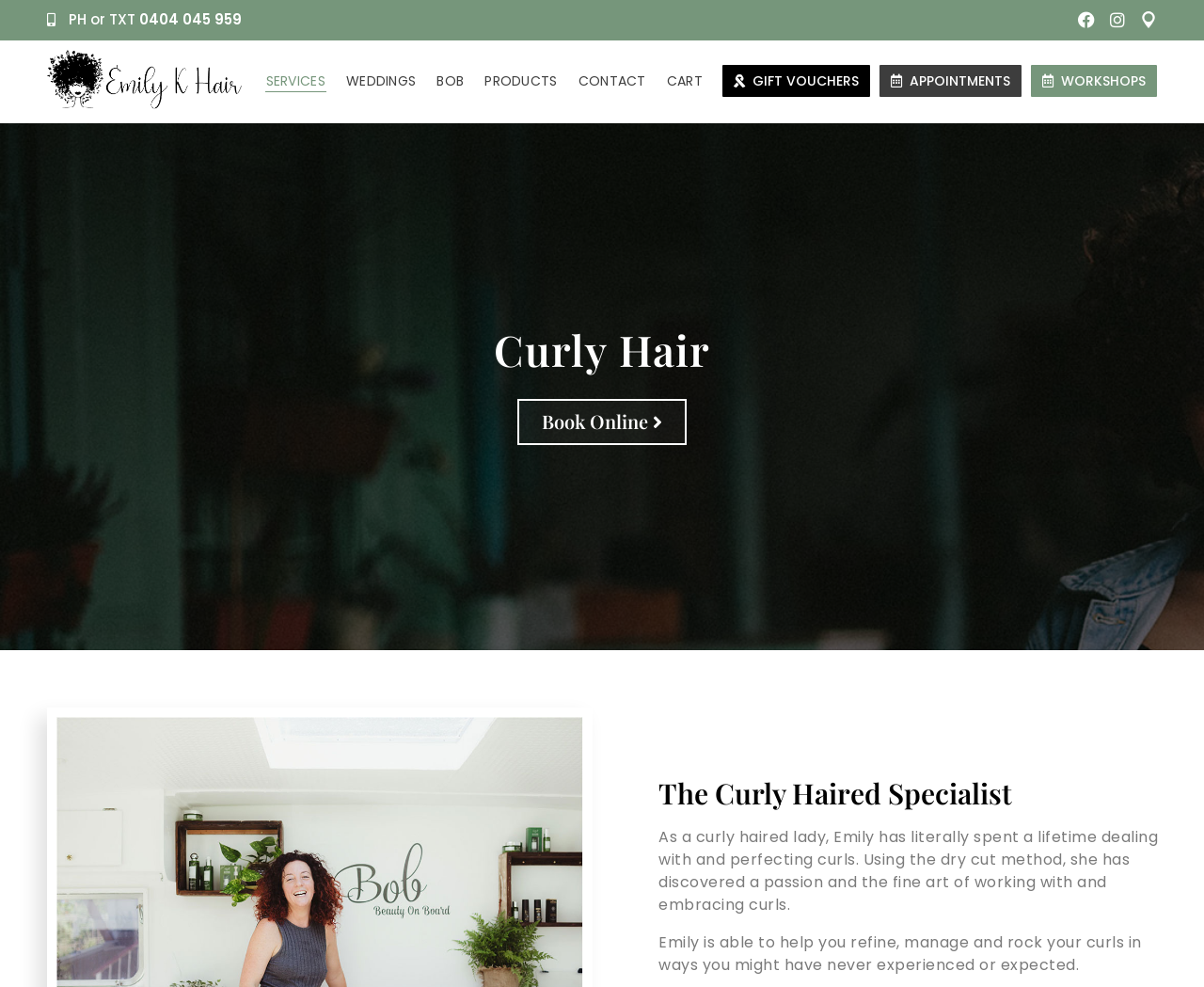Examine the image and give a thorough answer to the following question:
What is the profession of Emily?

Based on the webpage, Emily is a curly haired lady who has literally spent a lifetime dealing with and perfecting curls, and she uses the dry cut method, which suggests that she is a hair specialist.